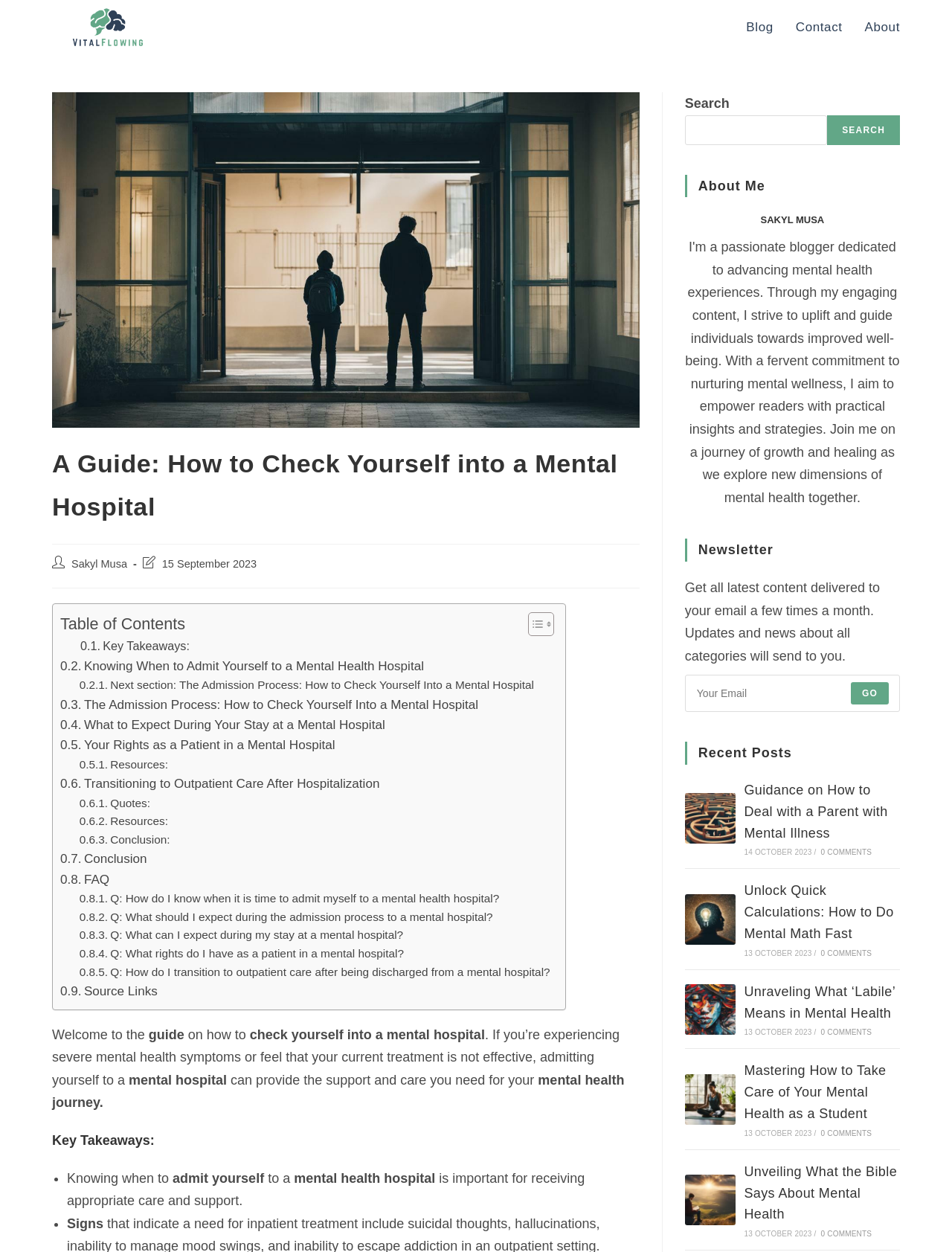Can you pinpoint the bounding box coordinates for the clickable element required for this instruction: "Read the 'Guidance on How to Deal with a Parent with Mental Illness' post"? The coordinates should be four float numbers between 0 and 1, i.e., [left, top, right, bottom].

[0.719, 0.633, 0.773, 0.674]